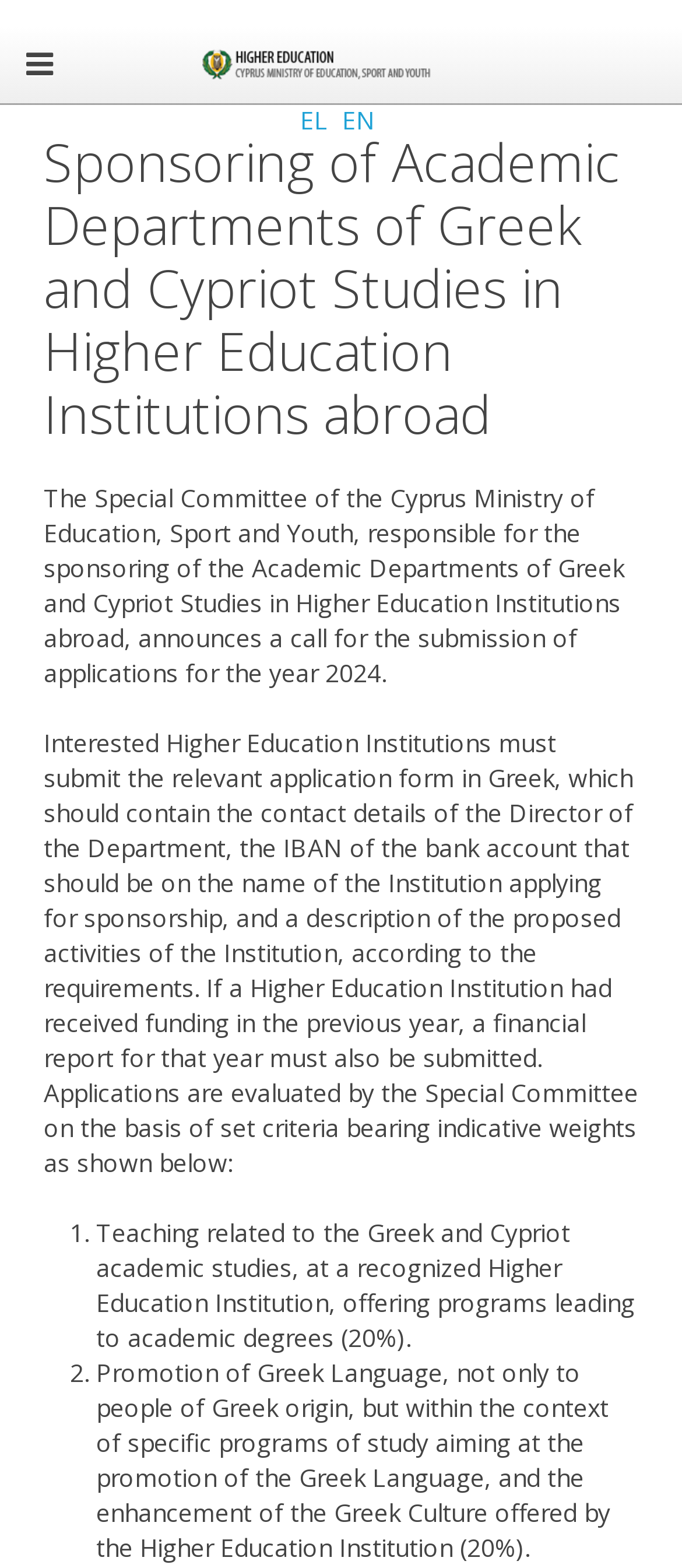Please provide the bounding box coordinates in the format (top-left x, top-left y, bottom-right x, bottom-right y). Remember, all values are floating point numbers between 0 and 1. What is the bounding box coordinate of the region described as: EL

[0.44, 0.066, 0.491, 0.087]